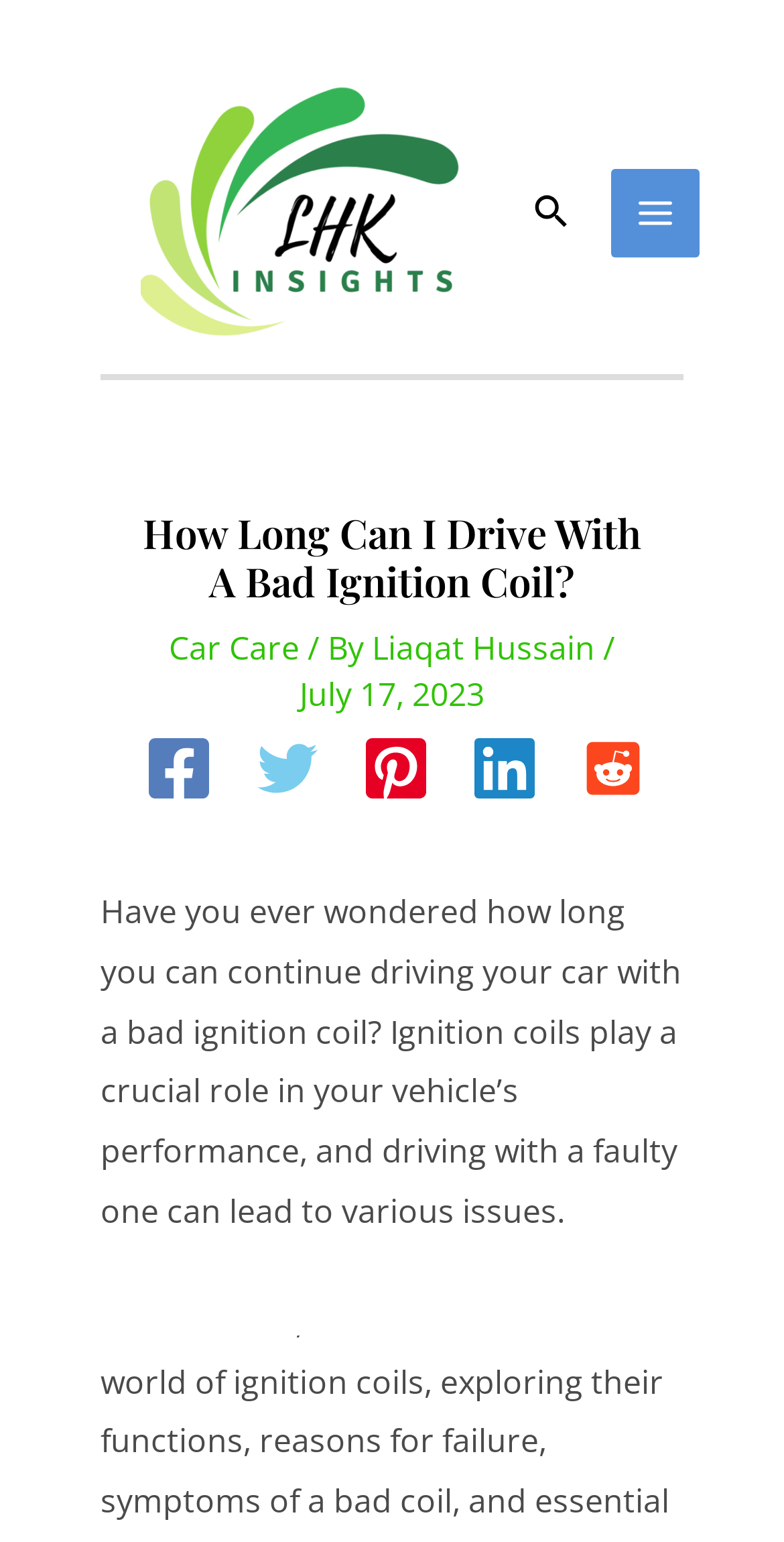Please specify the bounding box coordinates of the clickable region to carry out the following instruction: "Search using the search icon". The coordinates should be four float numbers between 0 and 1, in the format [left, top, right, bottom].

[0.682, 0.121, 0.729, 0.155]